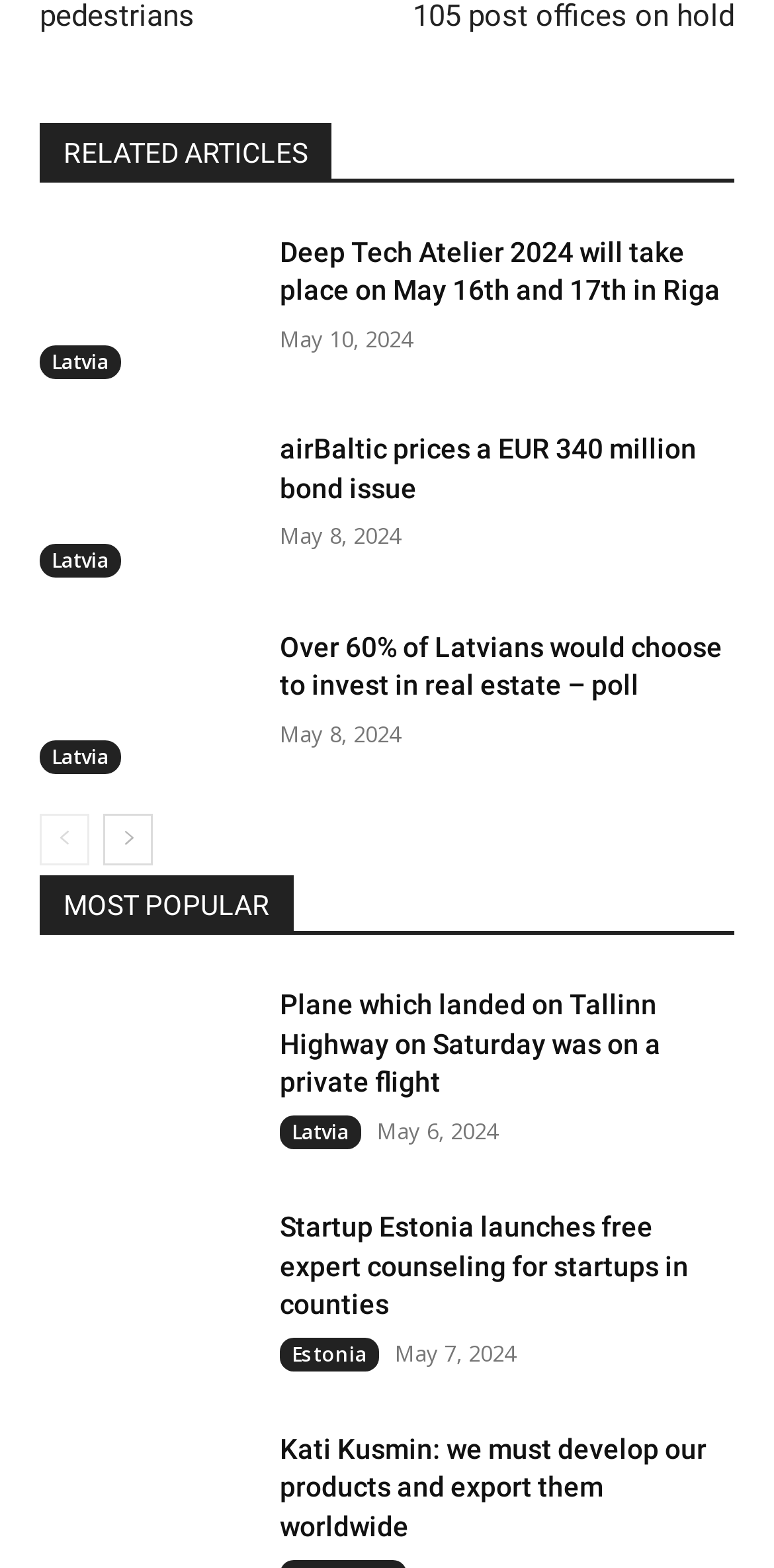Identify the bounding box coordinates of the element that should be clicked to fulfill this task: "Click on 'Startup Estonia launches free expert counseling for startups in counties'". The coordinates should be provided as four float numbers between 0 and 1, i.e., [left, top, right, bottom].

[0.362, 0.771, 0.949, 0.845]